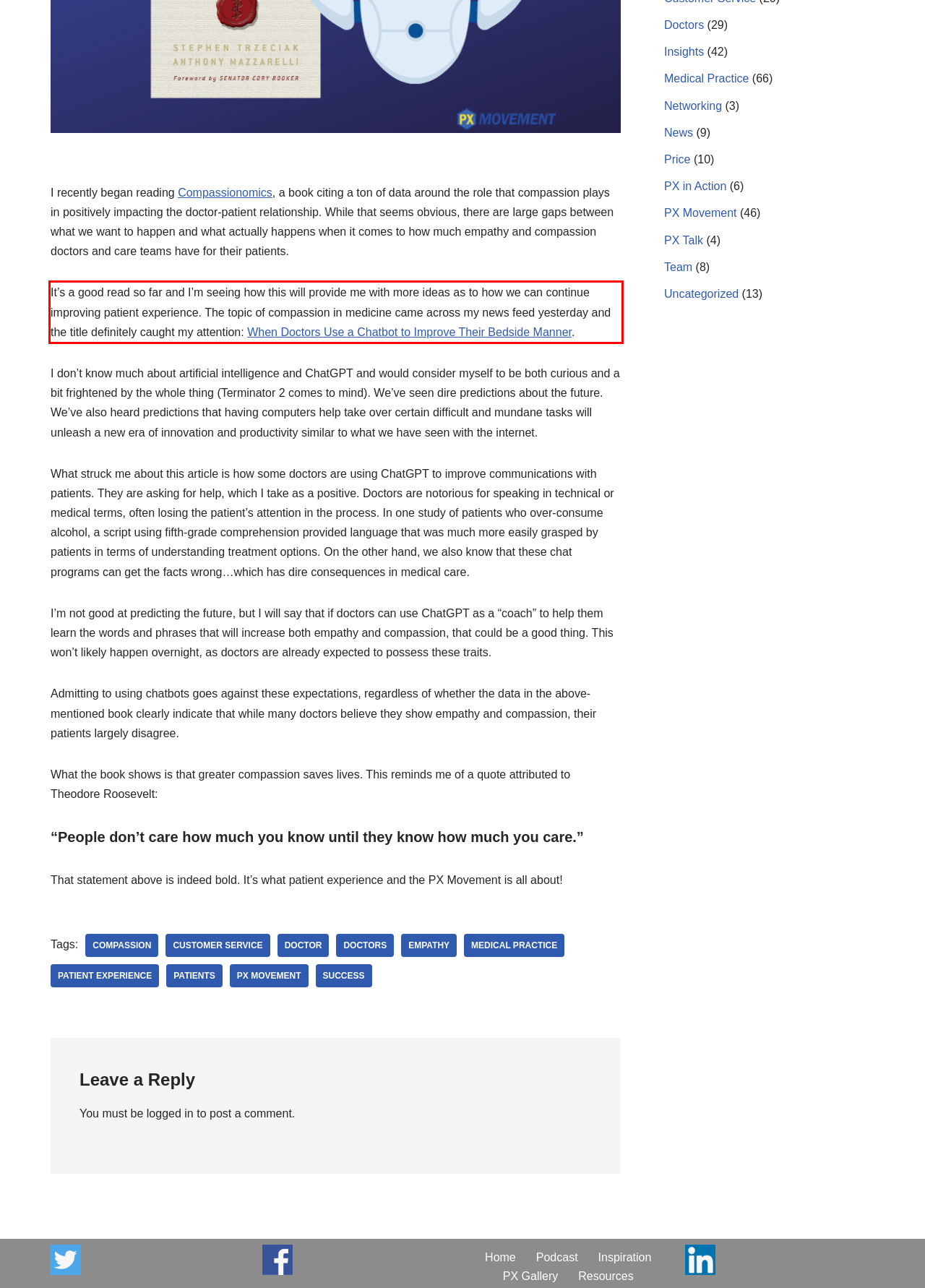You are given a webpage screenshot with a red bounding box around a UI element. Extract and generate the text inside this red bounding box.

It’s a good read so far and I’m seeing how this will provide me with more ideas as to how we can continue improving patient experience. The topic of compassion in medicine came across my news feed yesterday and the title definitely caught my attention: When Doctors Use a Chatbot to Improve Their Bedside Manner.